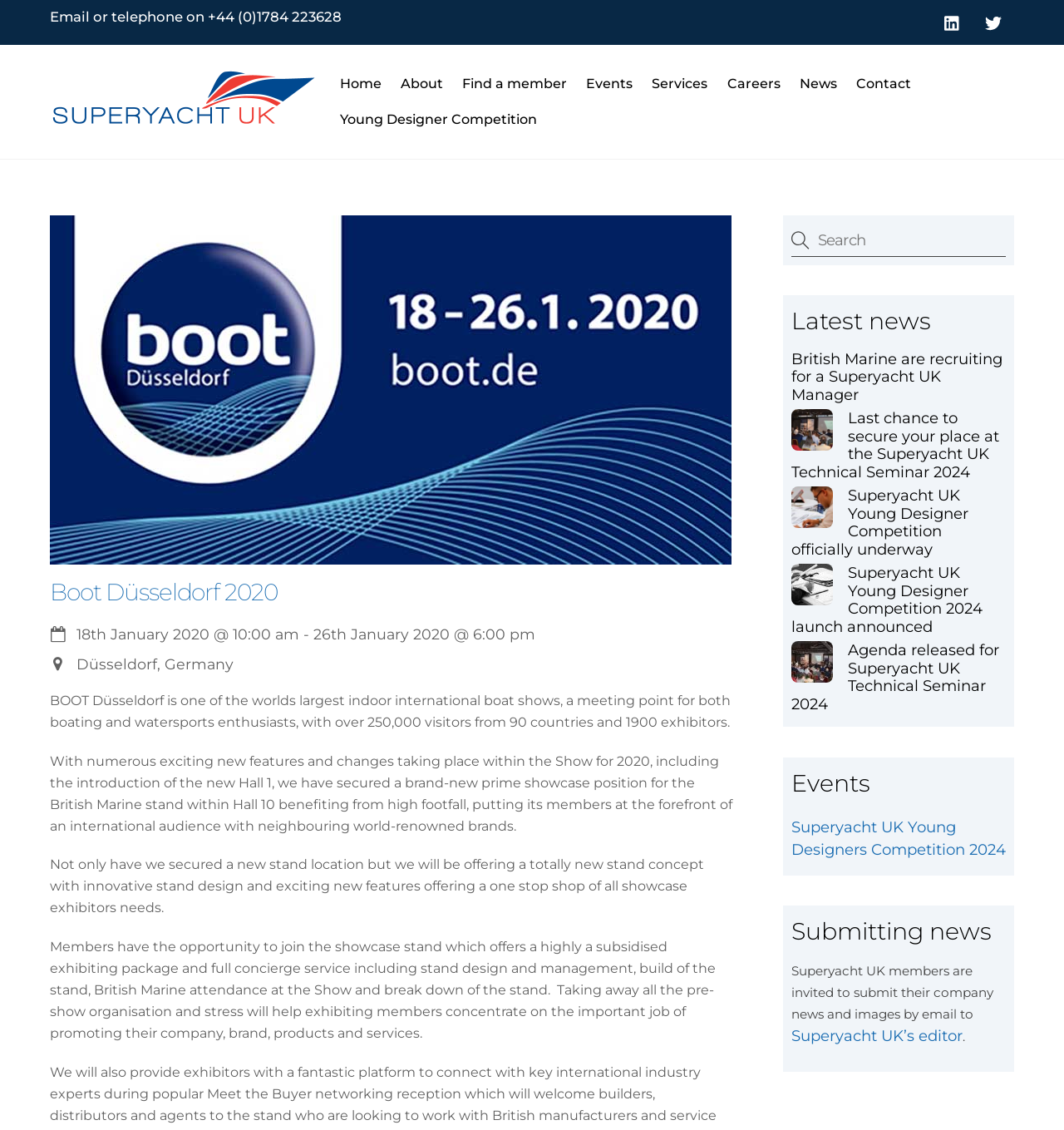Please identify the bounding box coordinates of the element I need to click to follow this instruction: "Click on the 'Email' link".

[0.047, 0.007, 0.084, 0.022]